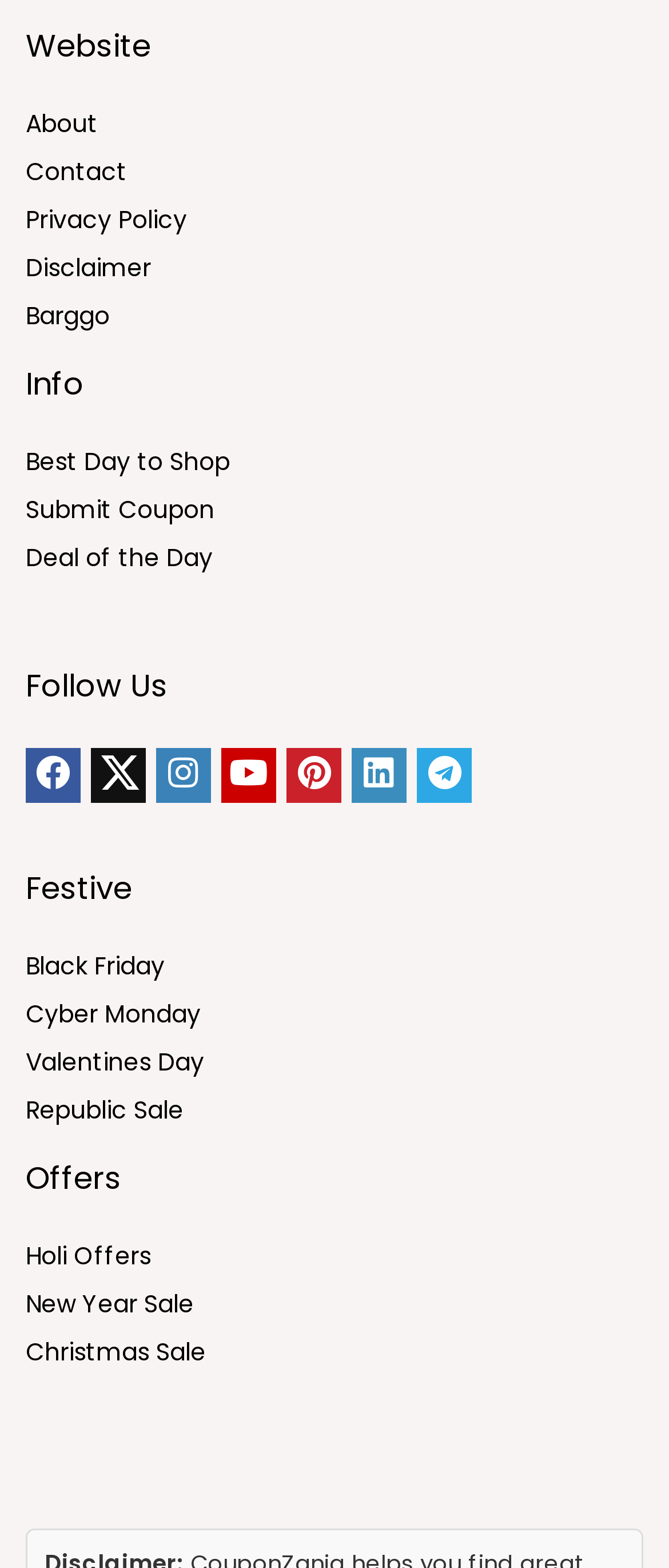Please specify the bounding box coordinates of the element that should be clicked to execute the given instruction: 'Check Black Friday offers'. Ensure the coordinates are four float numbers between 0 and 1, expressed as [left, top, right, bottom].

[0.038, 0.605, 0.246, 0.627]